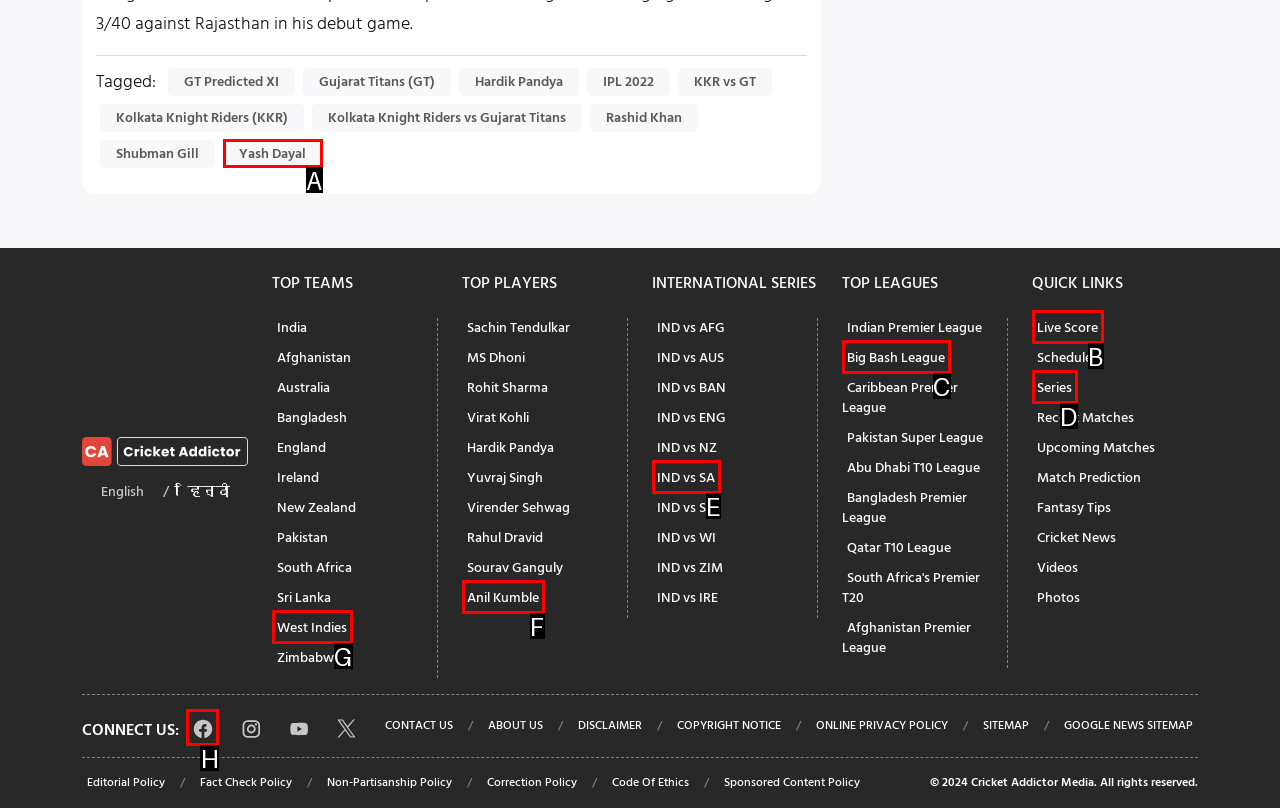For the given instruction: Follow on Facebook, determine which boxed UI element should be clicked. Answer with the letter of the corresponding option directly.

H